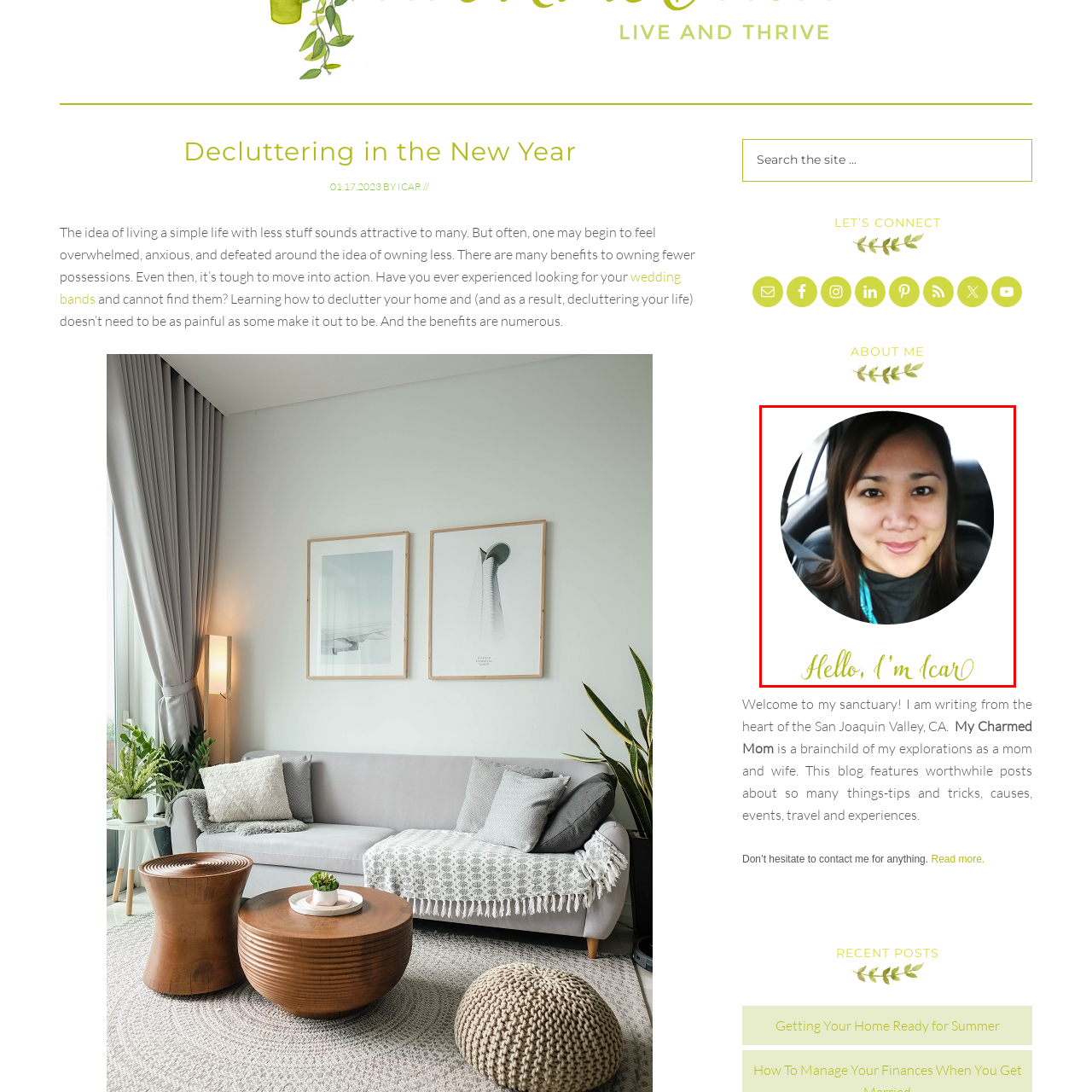Carefully examine the image inside the red box and generate a detailed caption for it.

The image features a woman's portrait, set within a circular frame. She is smiling warmly, sitting in what appears to be a car. The background is slightly blurred, focusing attention on her friendly expression. The text below the image reads, "Hello, I'm Icar," suggesting the introduction of the individual, possibly the author or a key personality behind the content of the blog. This personalized touch invites readers into her world, hinting at her role and connection to the themes of simplicity and lifestyle featured in the accompanying blog.